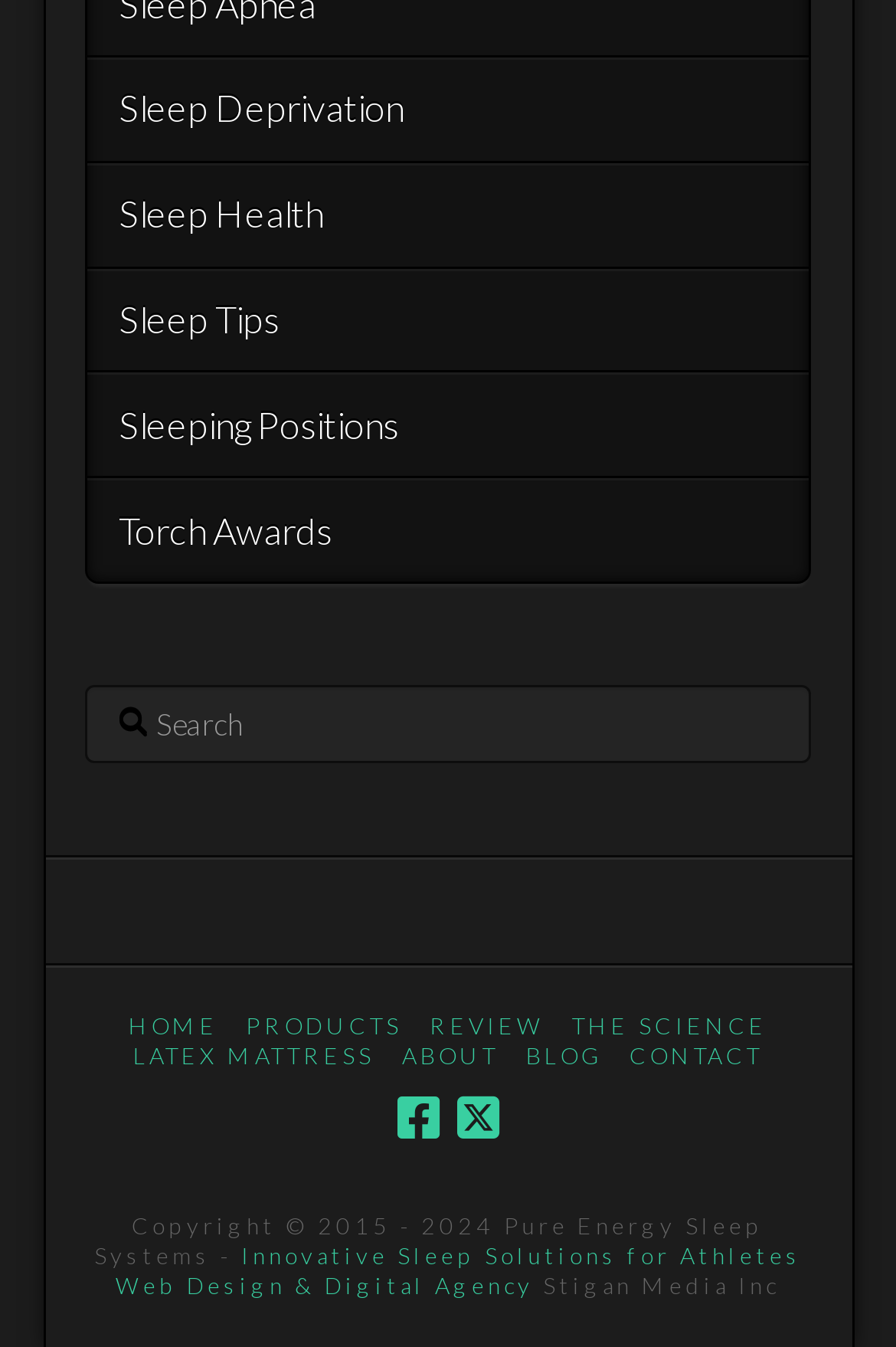Locate the bounding box coordinates of the element that should be clicked to fulfill the instruction: "Visit the HOME page".

[0.144, 0.751, 0.244, 0.773]